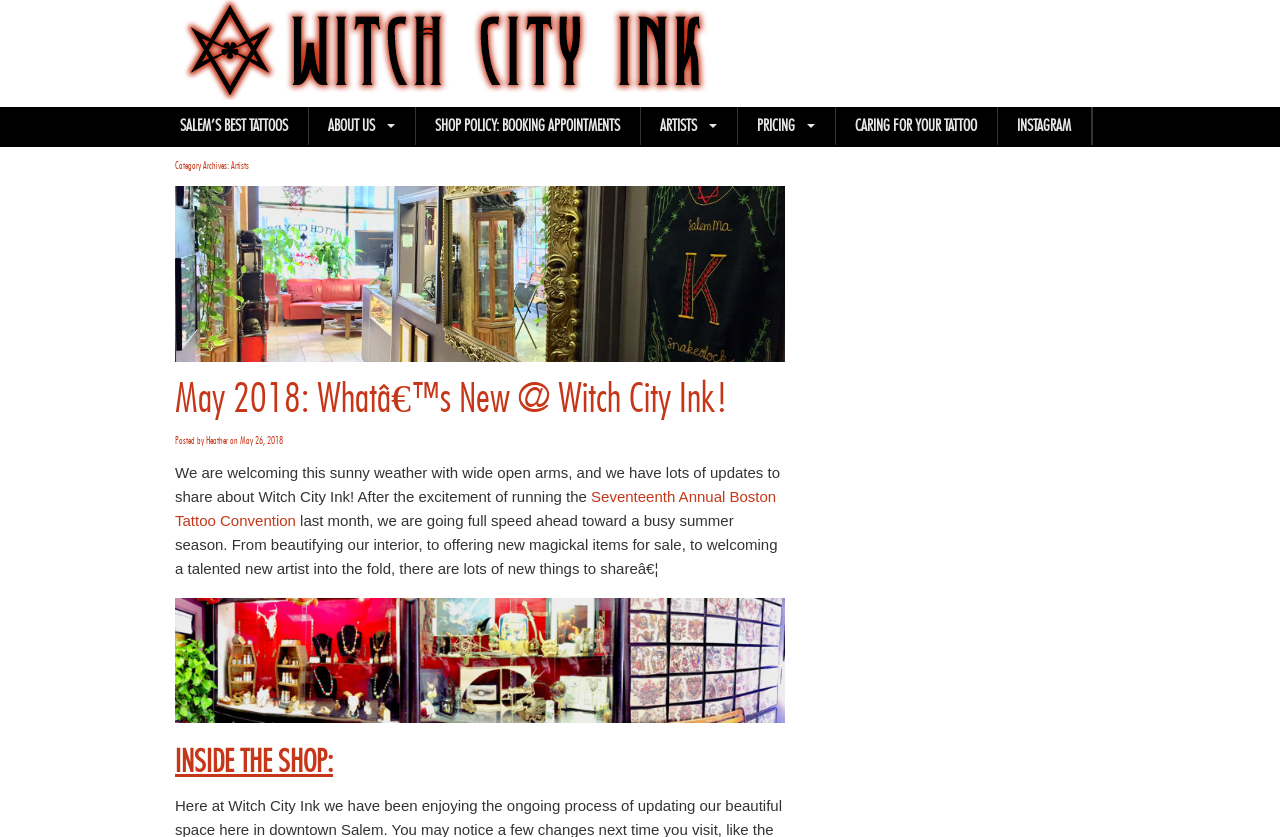What is the name of the tattoo shop?
From the image, respond with a single word or phrase.

Witch City Ink